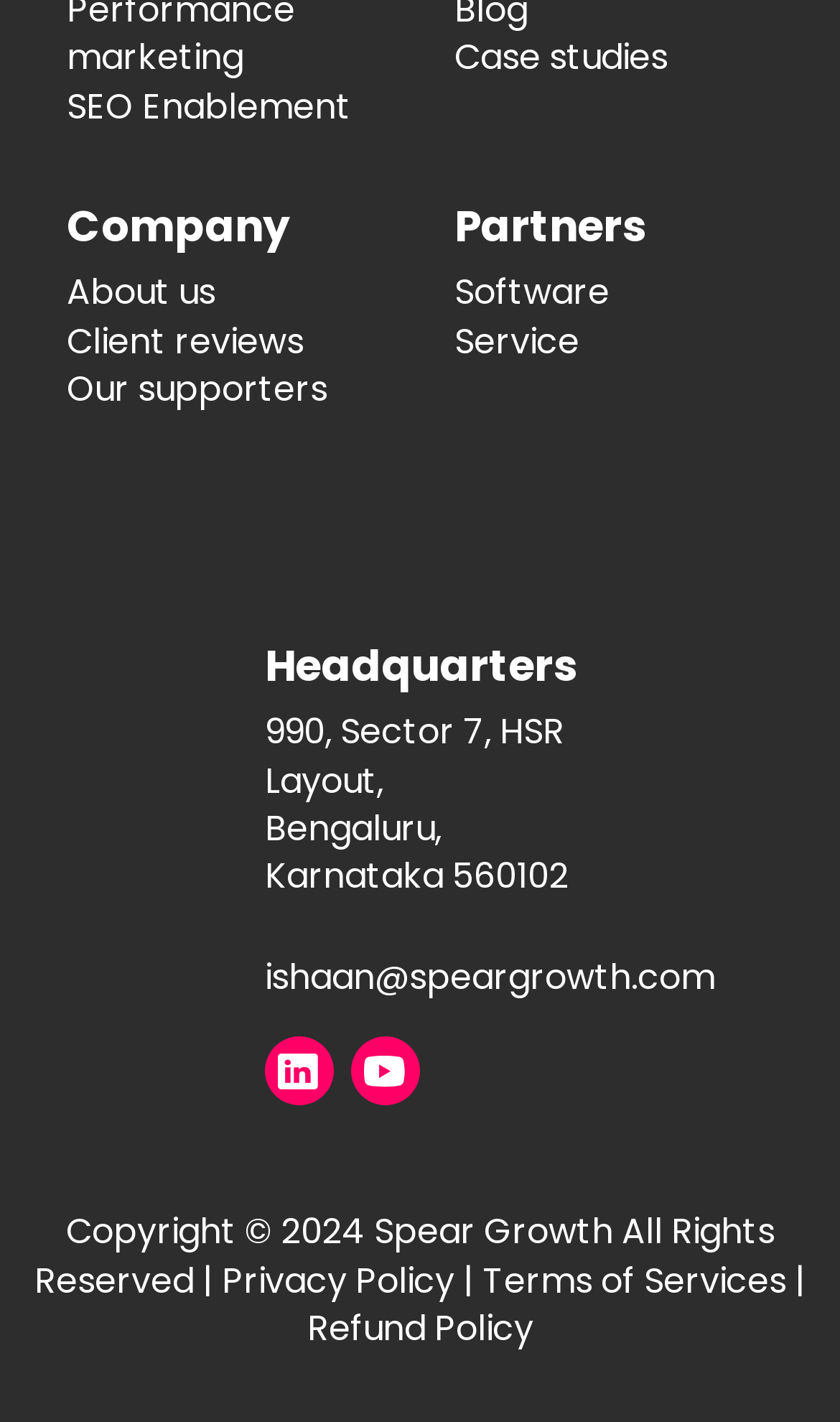Point out the bounding box coordinates of the section to click in order to follow this instruction: "Click on the 'SEO Enablement' link".

[0.079, 0.059, 0.418, 0.093]